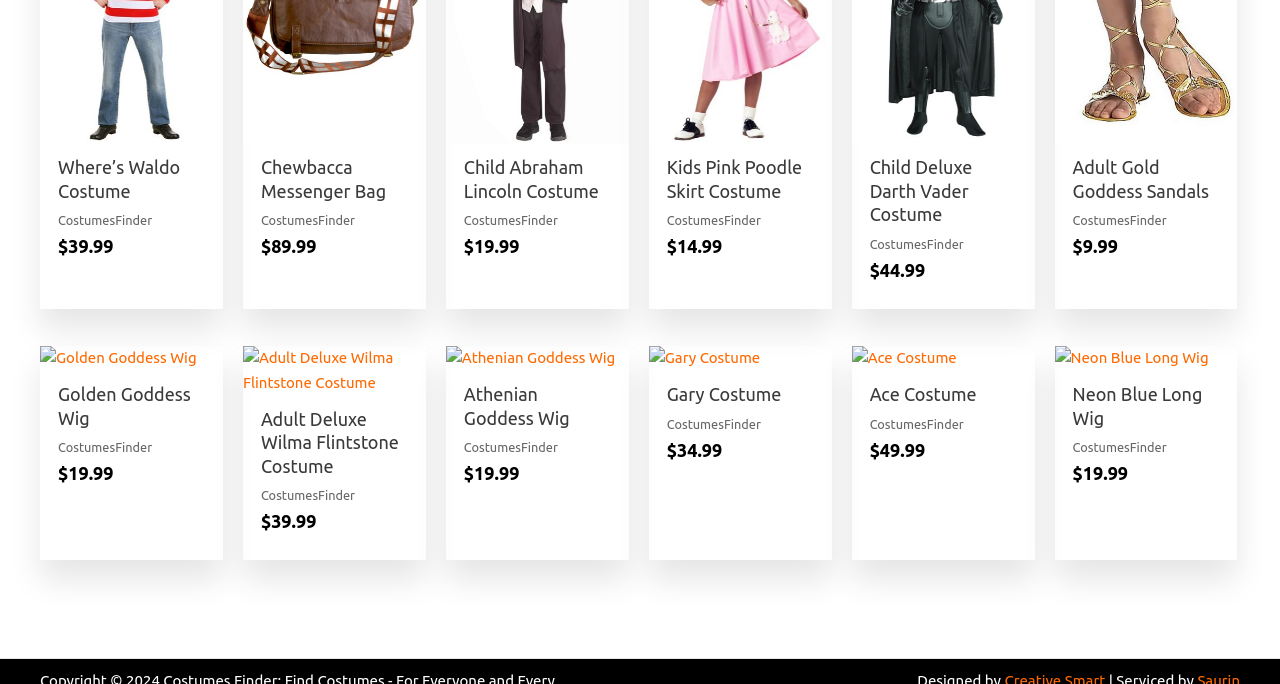Using the information in the image, could you please answer the following question in detail:
What is the price of the Chewbacca Messenger Bag?

I found the link 'Chewbacca Messenger Bag' and its corresponding price, which is '$89.99'.